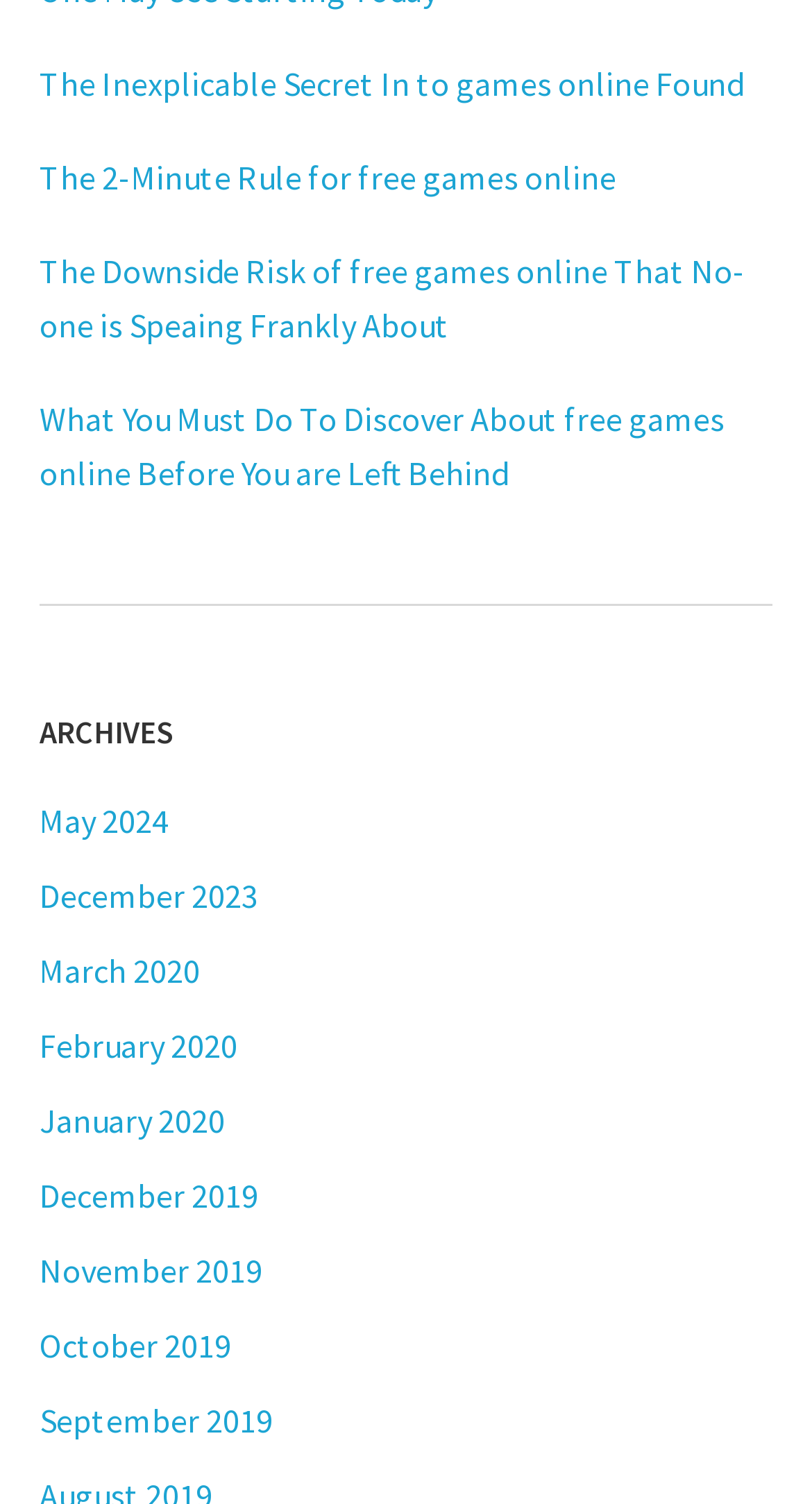Please identify the bounding box coordinates of where to click in order to follow the instruction: "Discover what you must do to learn about free games online".

[0.049, 0.264, 0.892, 0.327]